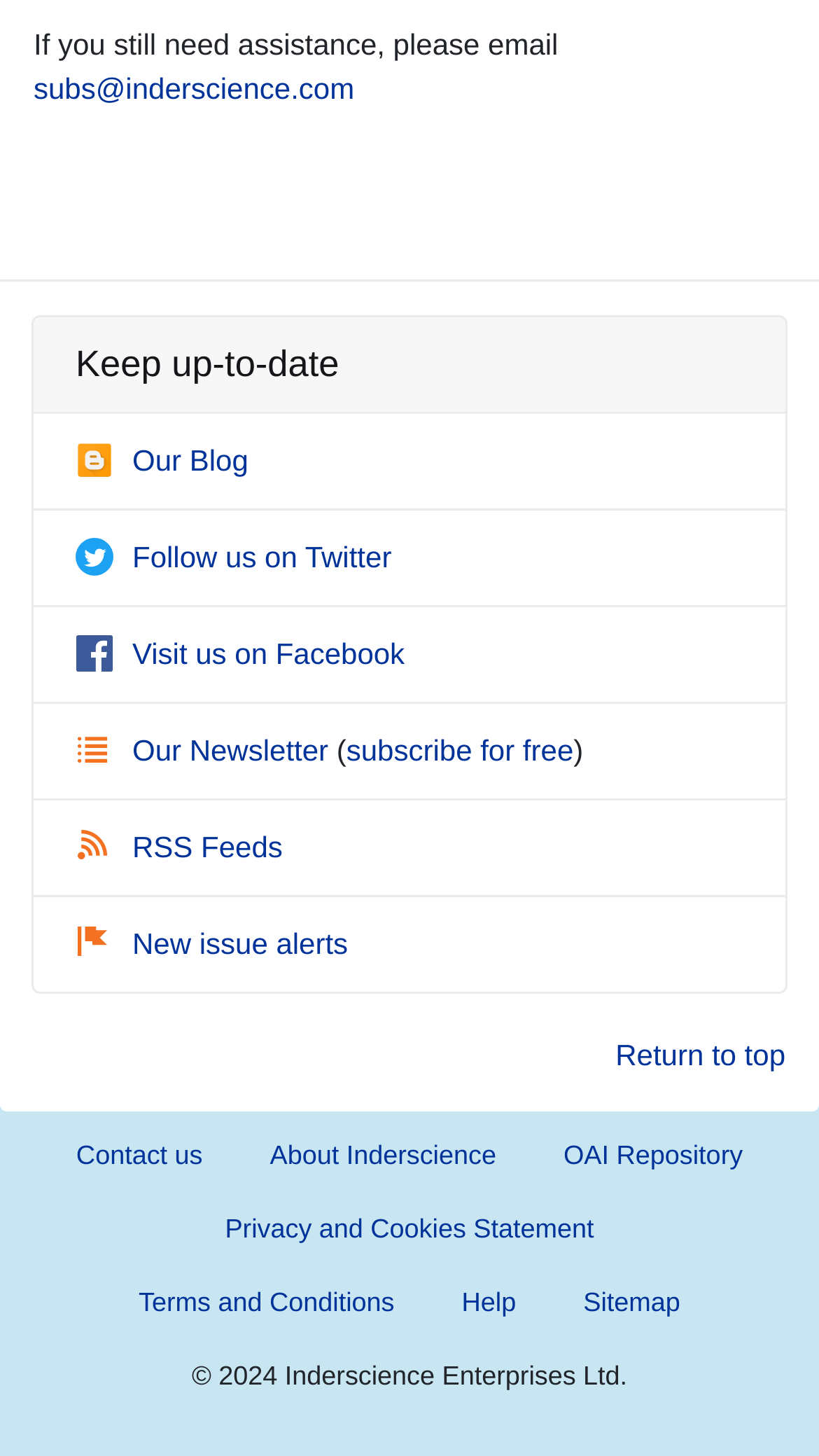What is the last link in the footer section?
Based on the visual content, answer with a single word or a brief phrase.

Sitemap